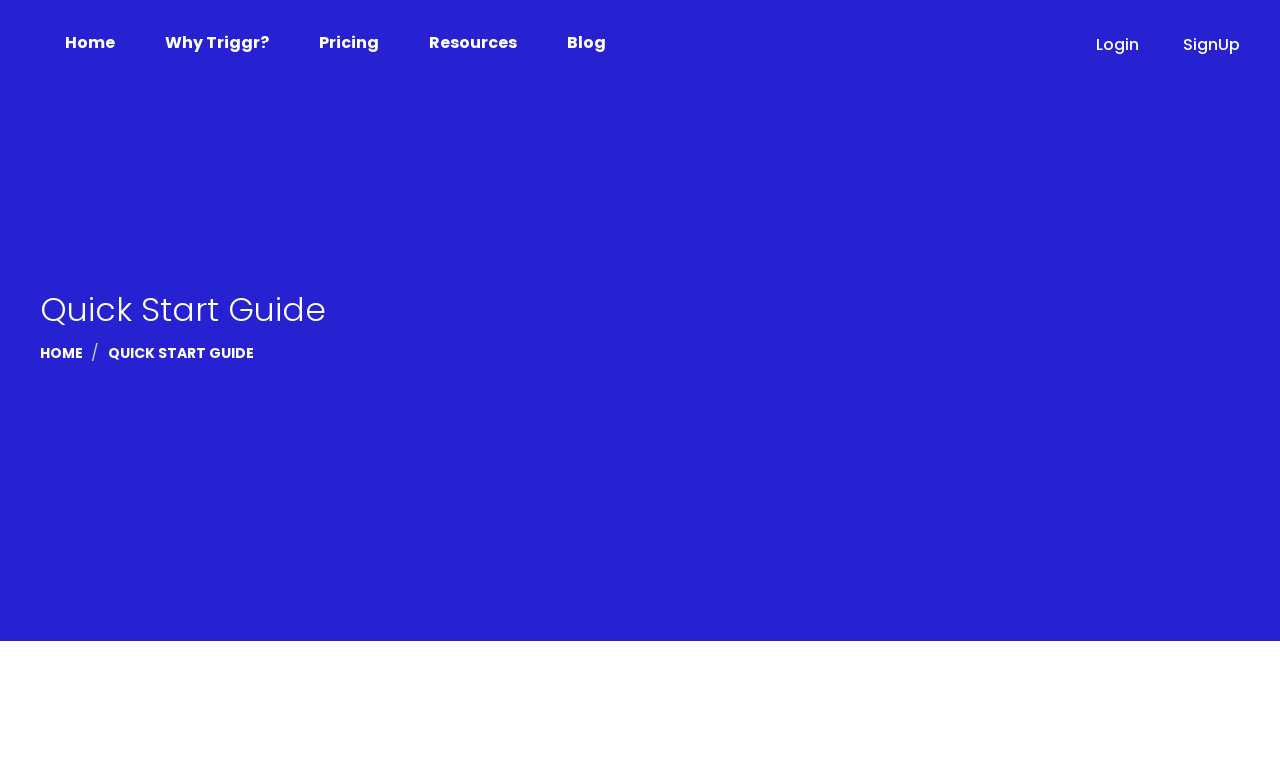Using the details in the image, give a detailed response to the question below:
How many navigation links are on the top?

I counted the links on the top of the webpage, which are 'Home', 'Why Triggr?', 'Pricing', 'Resources', and 'Blog', so there are 5 navigation links.